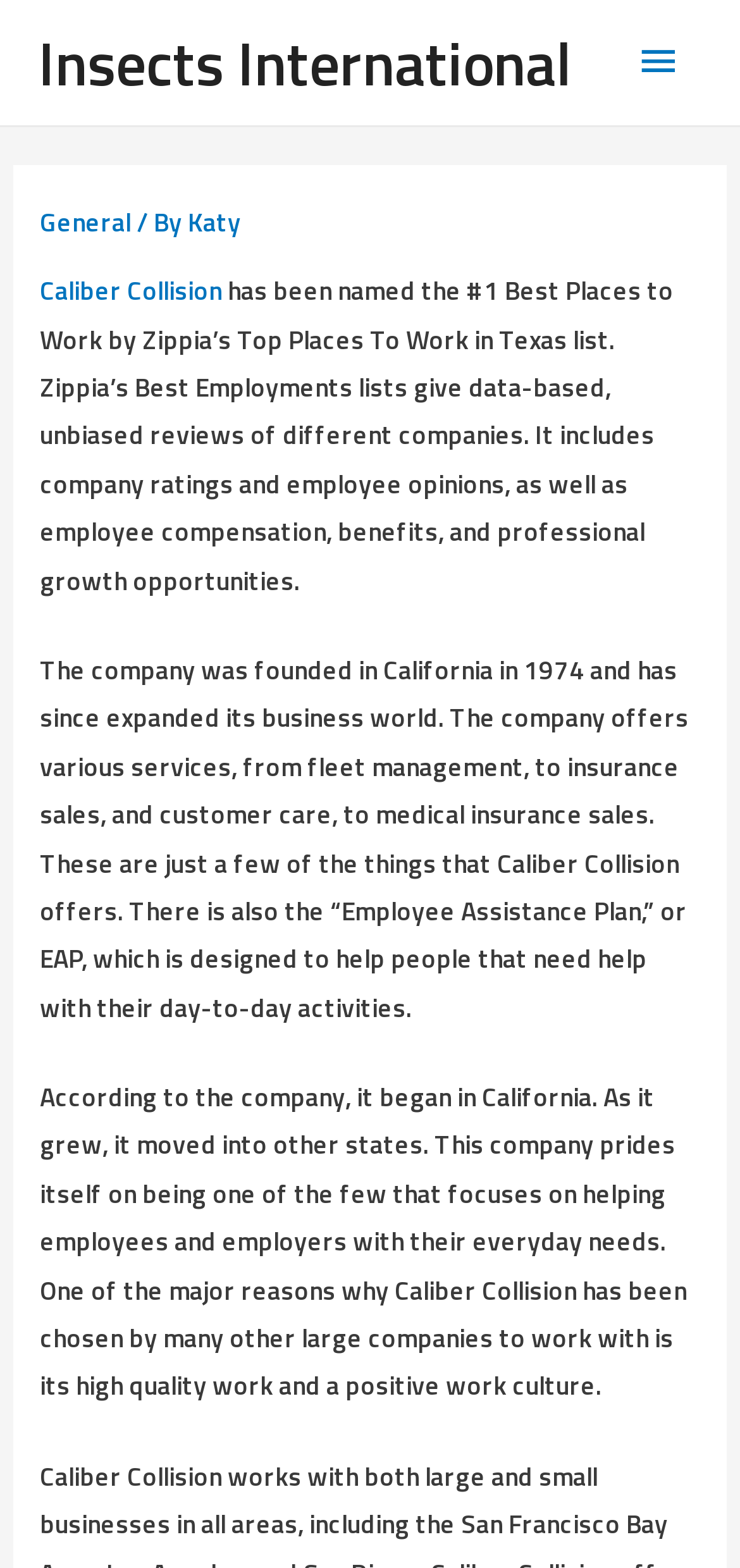What is the purpose of the Employee Assistance Plan?
Based on the screenshot, provide your answer in one word or phrase.

To help people with their day-to-day activities